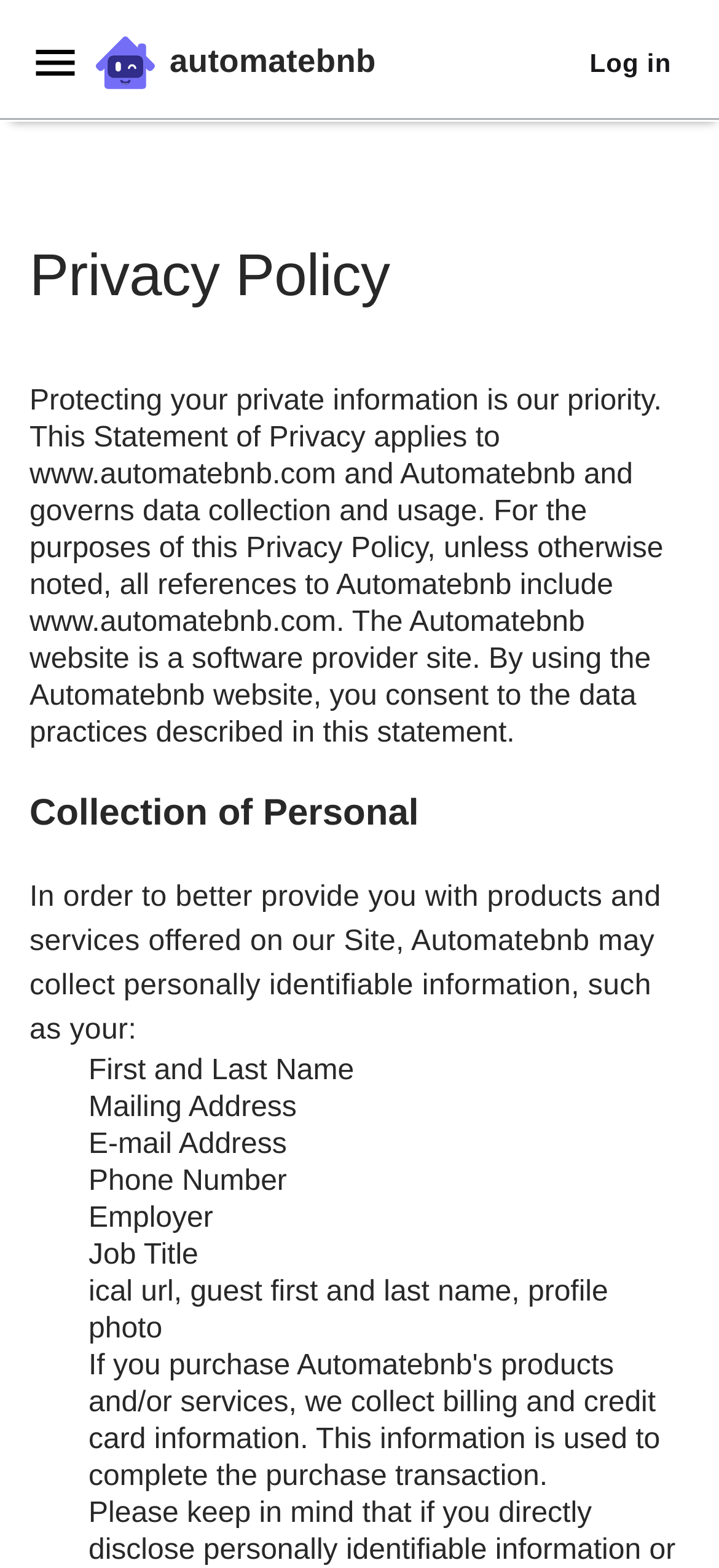Determine the bounding box for the HTML element described here: "parent_node: automatebnb aria-label="Menu"". The coordinates should be given as [left, top, right, bottom] with each number being a float between 0 and 1.

[0.021, 0.014, 0.133, 0.066]